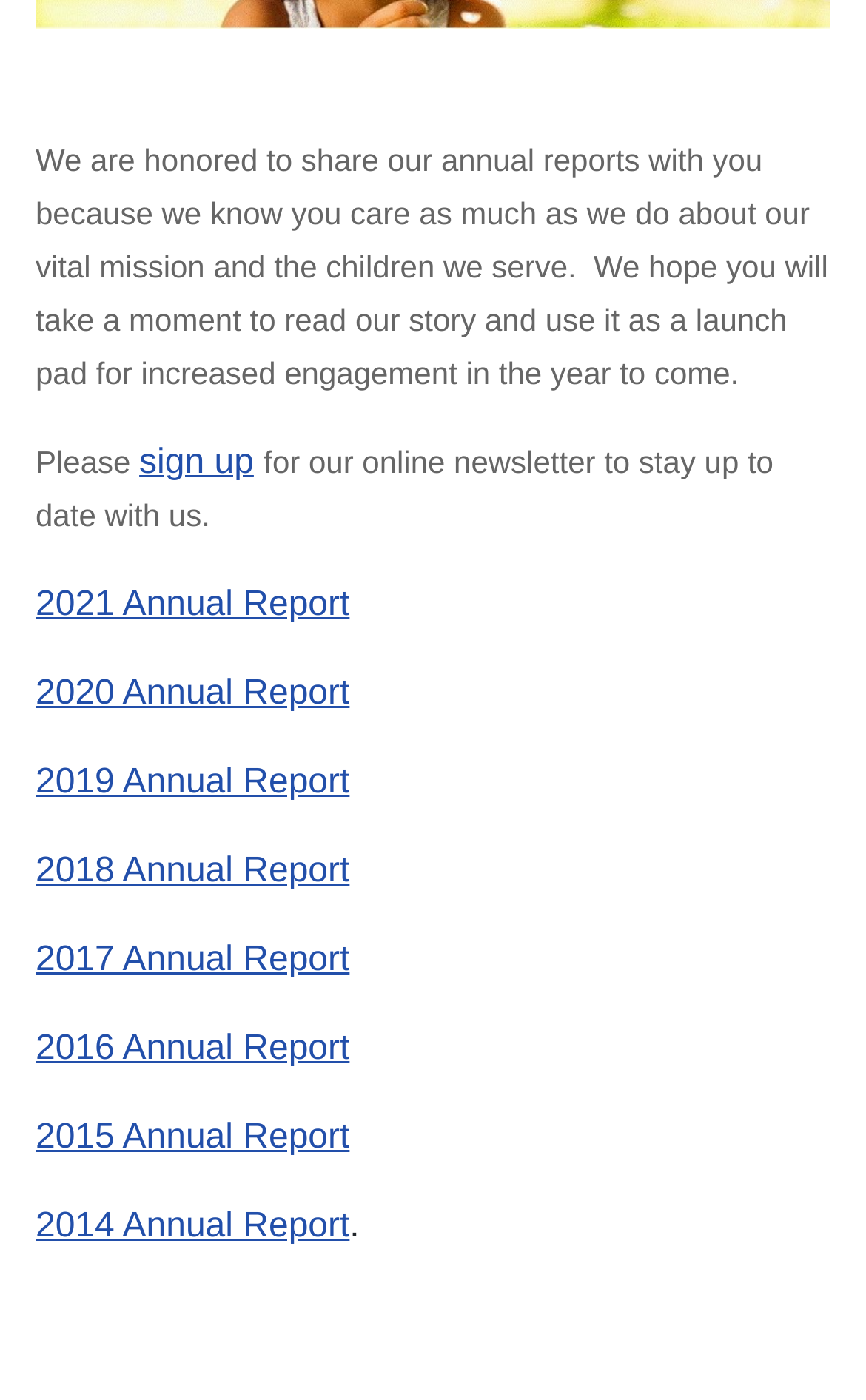Answer the question with a brief word or phrase:
What is the format of the annual reports?

Online links